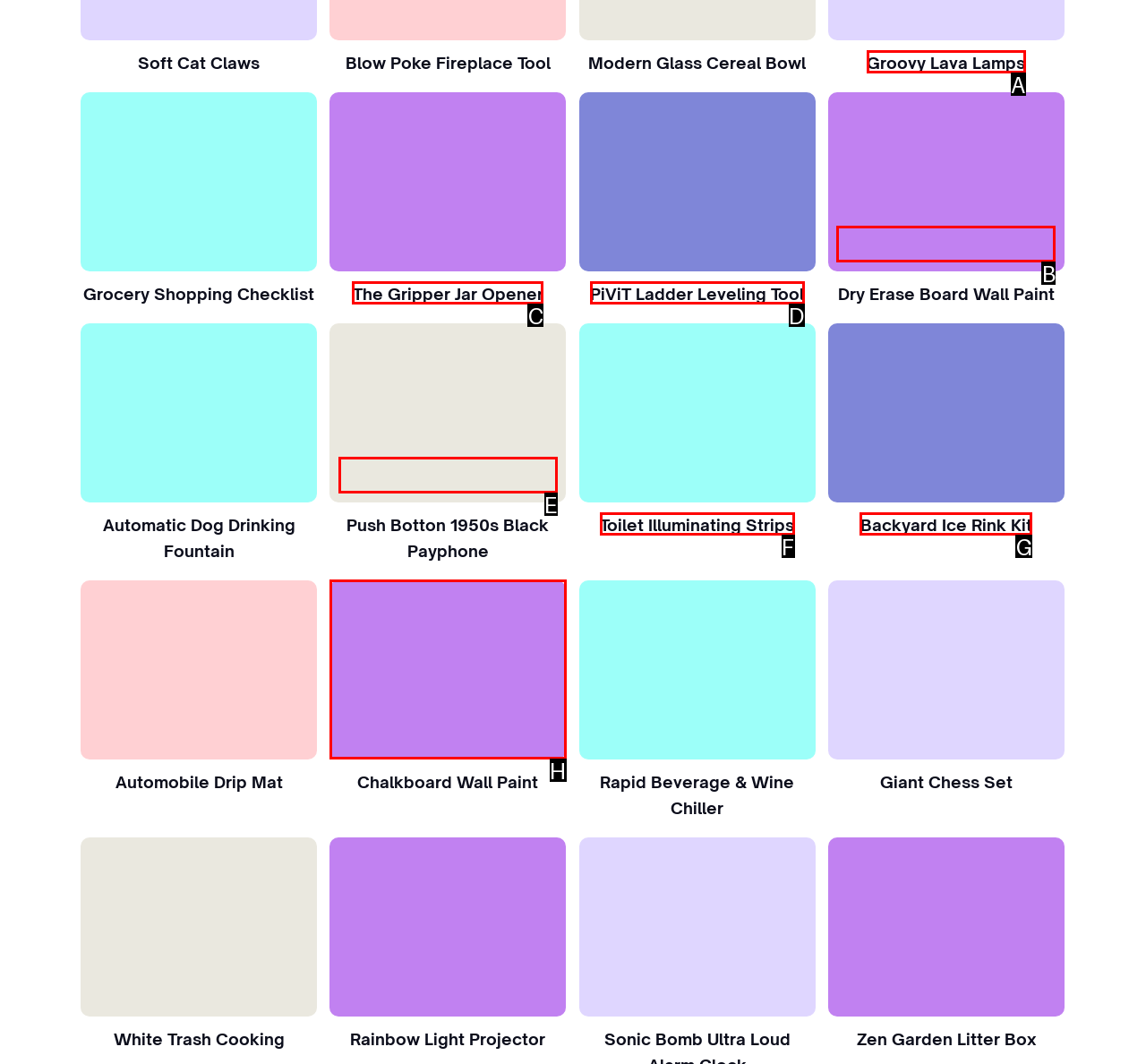From the available choices, determine which HTML element fits this description: Backyard Ice Rink Kit Respond with the correct letter.

G